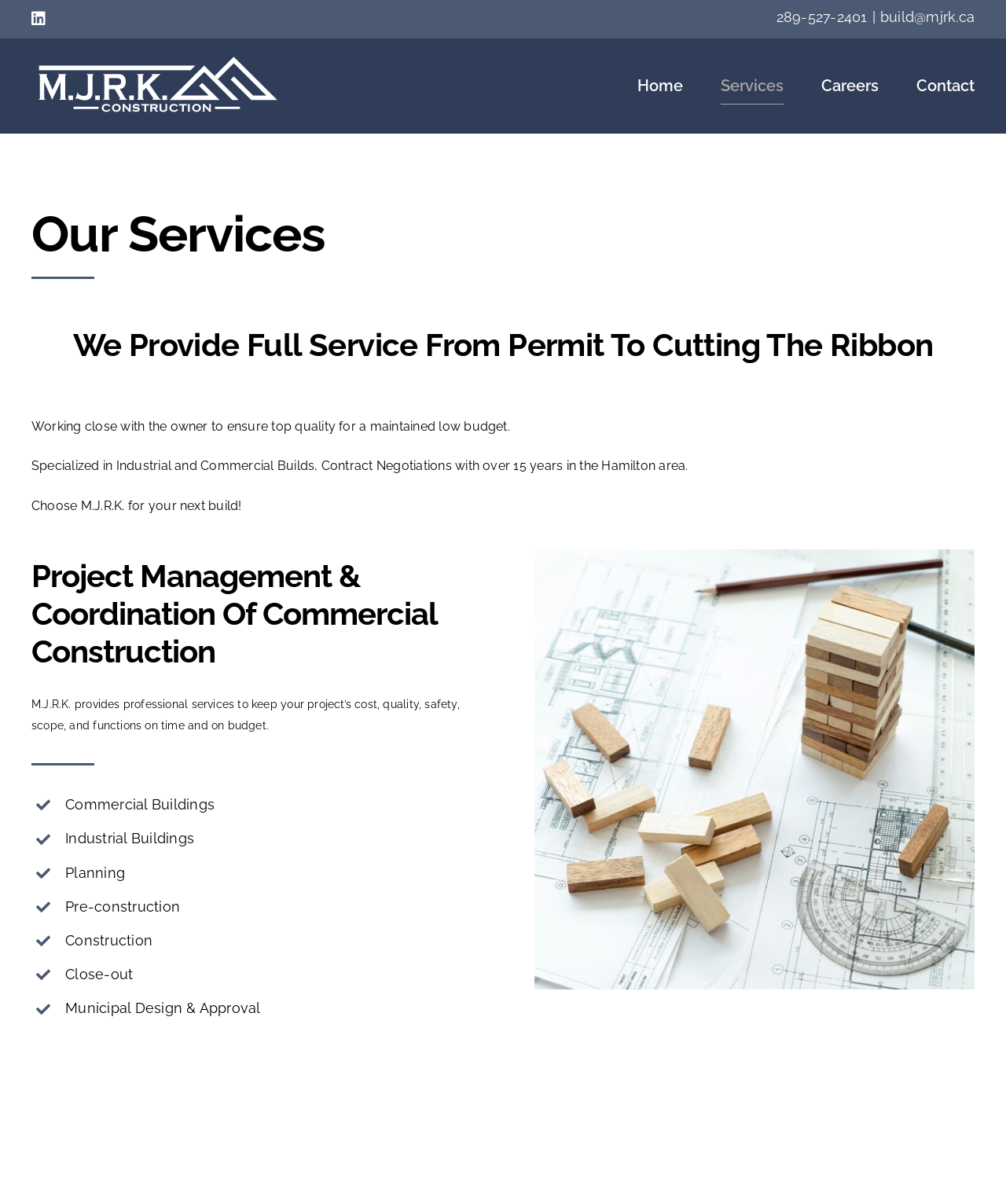Use a single word or phrase to respond to the question:
What type of buildings does M.J.R.K. specialize in?

Industrial and Commercial